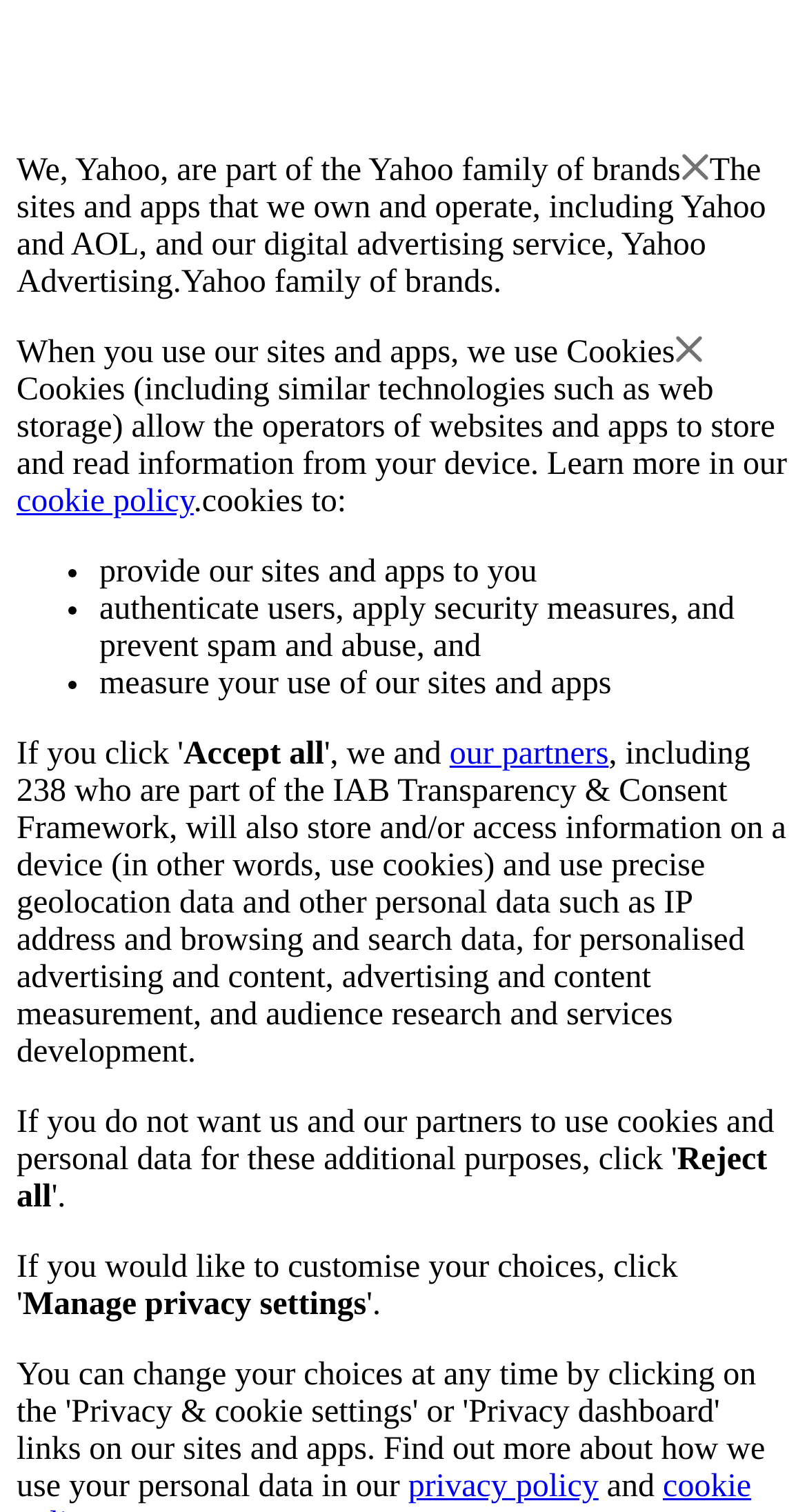How many partners are part of the IAB Transparency & Consent Framework?
Based on the screenshot, provide a one-word or short-phrase response.

238